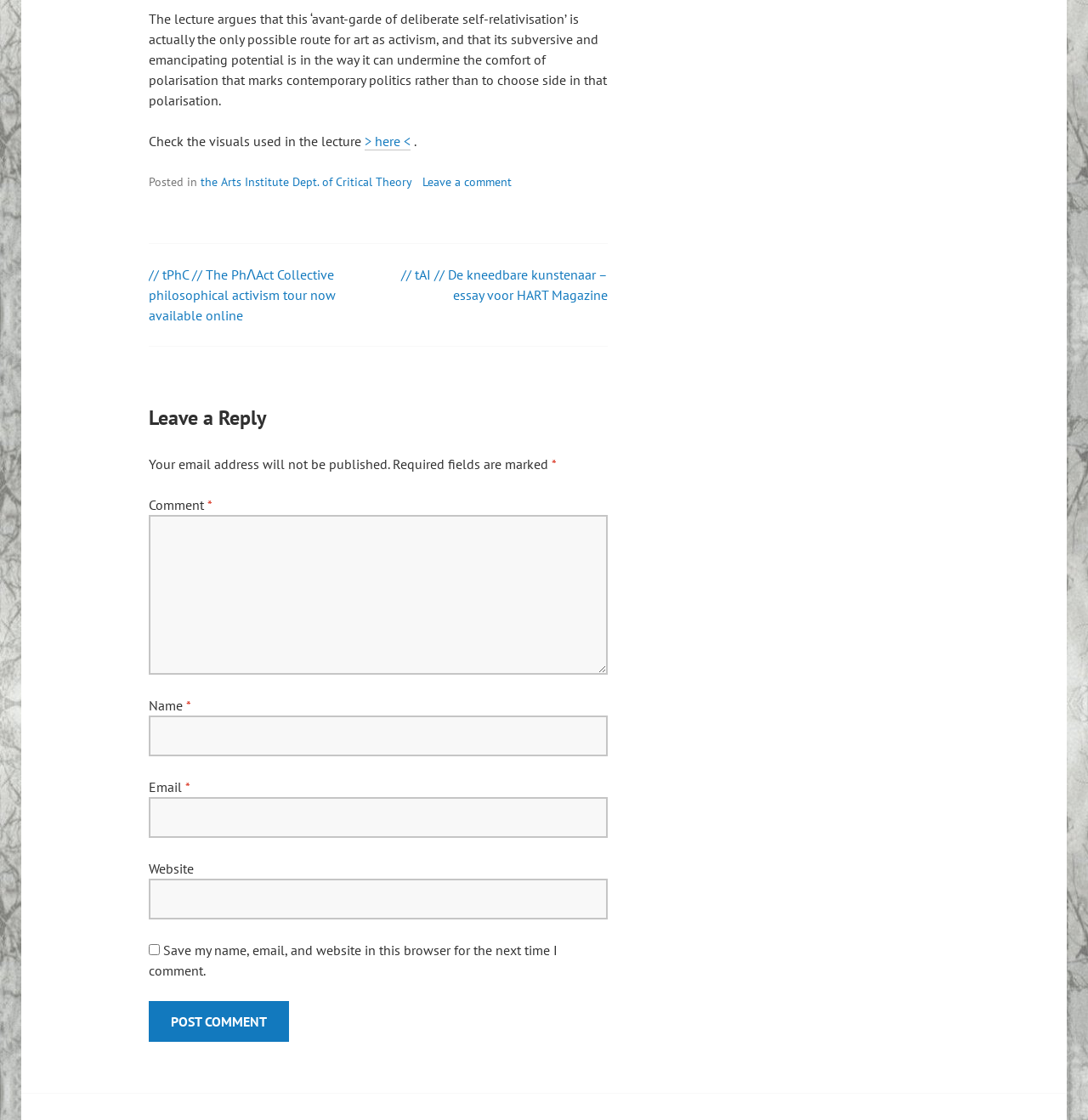Locate the bounding box coordinates of the clickable element to fulfill the following instruction: "Click the link to the PhɅAct Collective philosophical activism tour". Provide the coordinates as four float numbers between 0 and 1 in the format [left, top, right, bottom].

[0.137, 0.238, 0.309, 0.289]